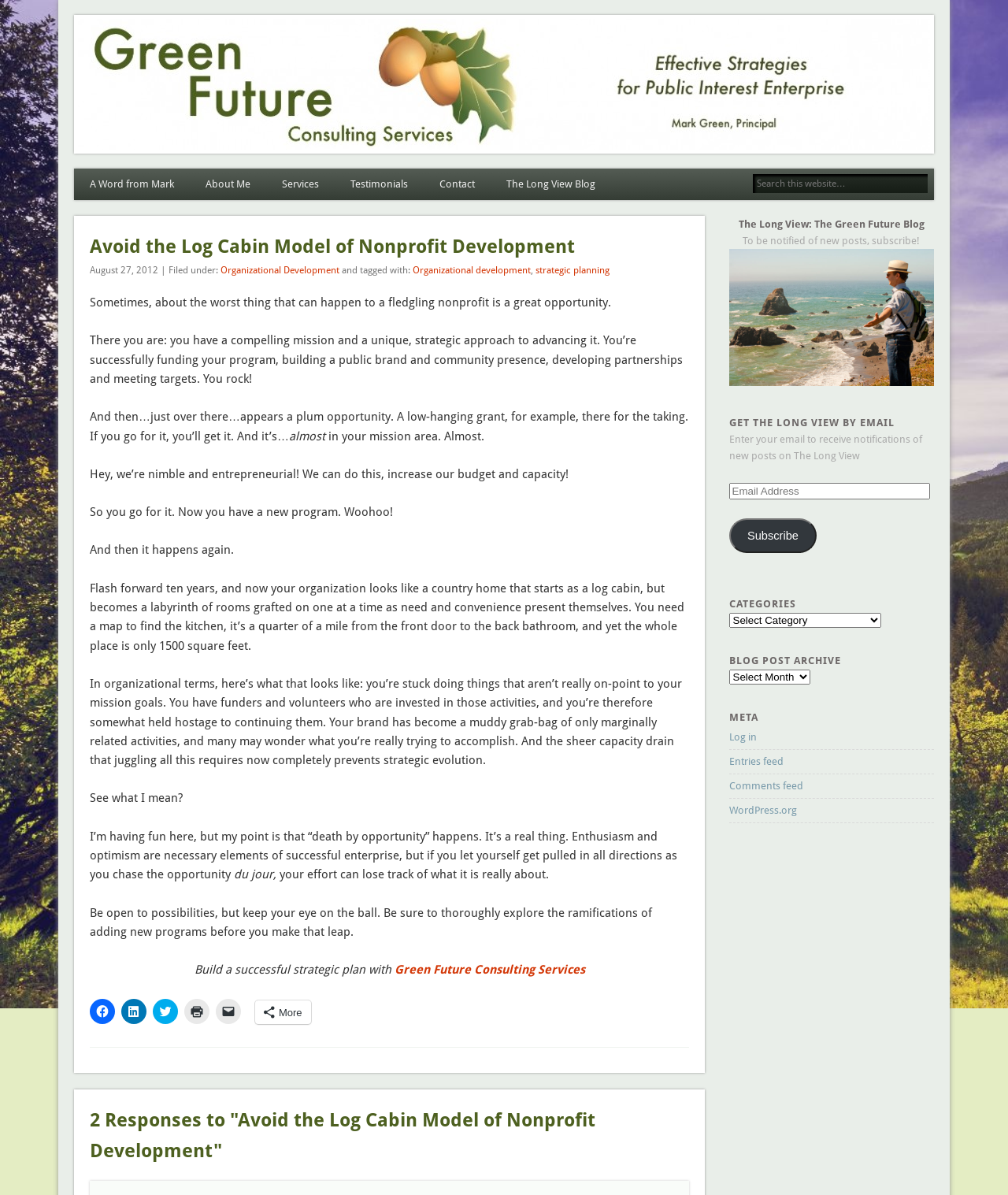Please locate the bounding box coordinates of the element that should be clicked to complete the given instruction: "Share this post on Facebook".

[0.089, 0.836, 0.114, 0.857]